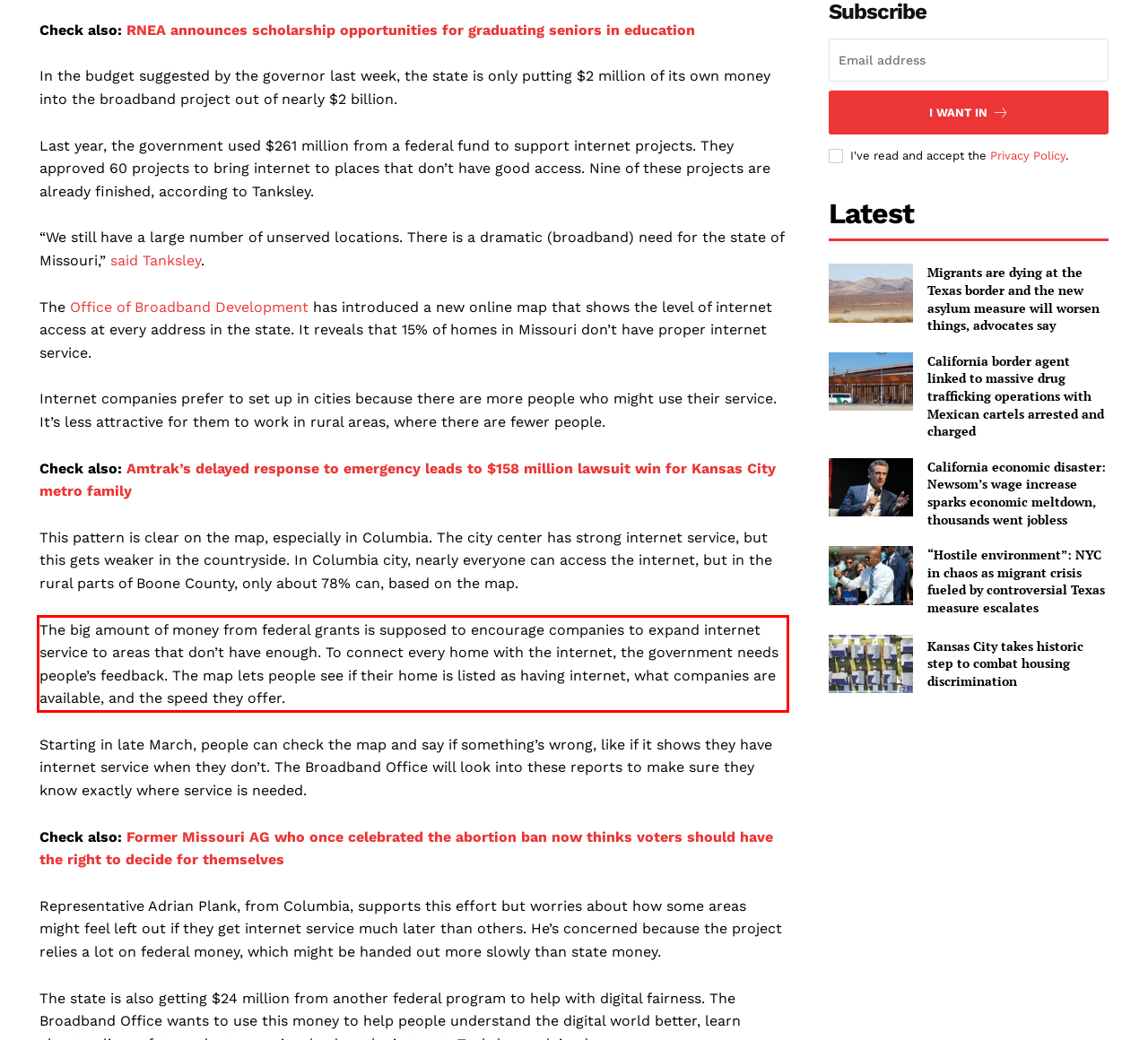You have a screenshot of a webpage with a UI element highlighted by a red bounding box. Use OCR to obtain the text within this highlighted area.

The big amount of money from federal grants is supposed to encourage companies to expand internet service to areas that don’t have enough. To connect every home with the internet, the government needs people’s feedback. The map lets people see if their home is listed as having internet, what companies are available, and the speed they offer.